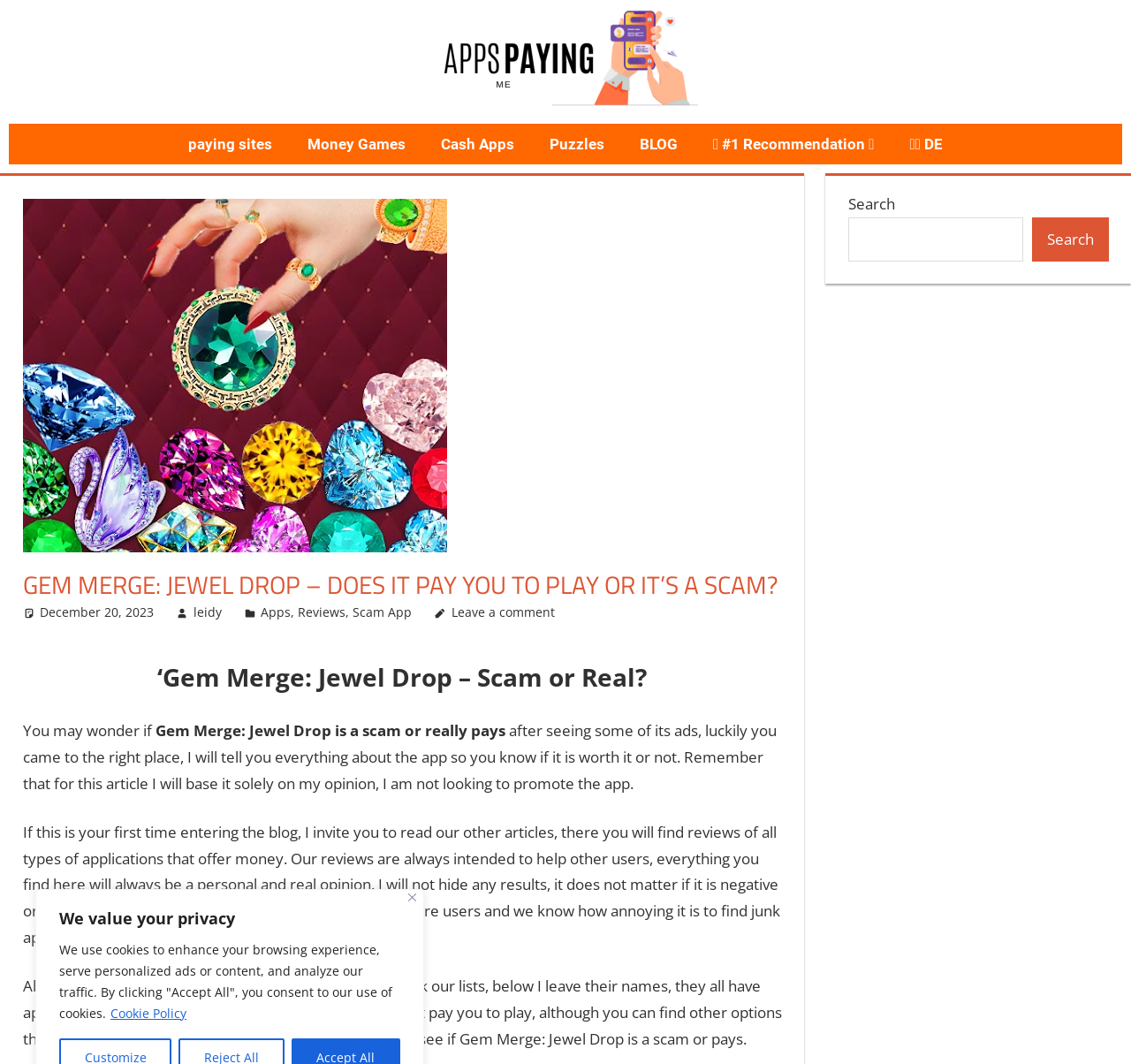Please provide the main heading of the webpage content.

GEM MERGE: JEWEL DROP – DOES IT PAY YOU TO PLAY OR IT’S A SCAM?